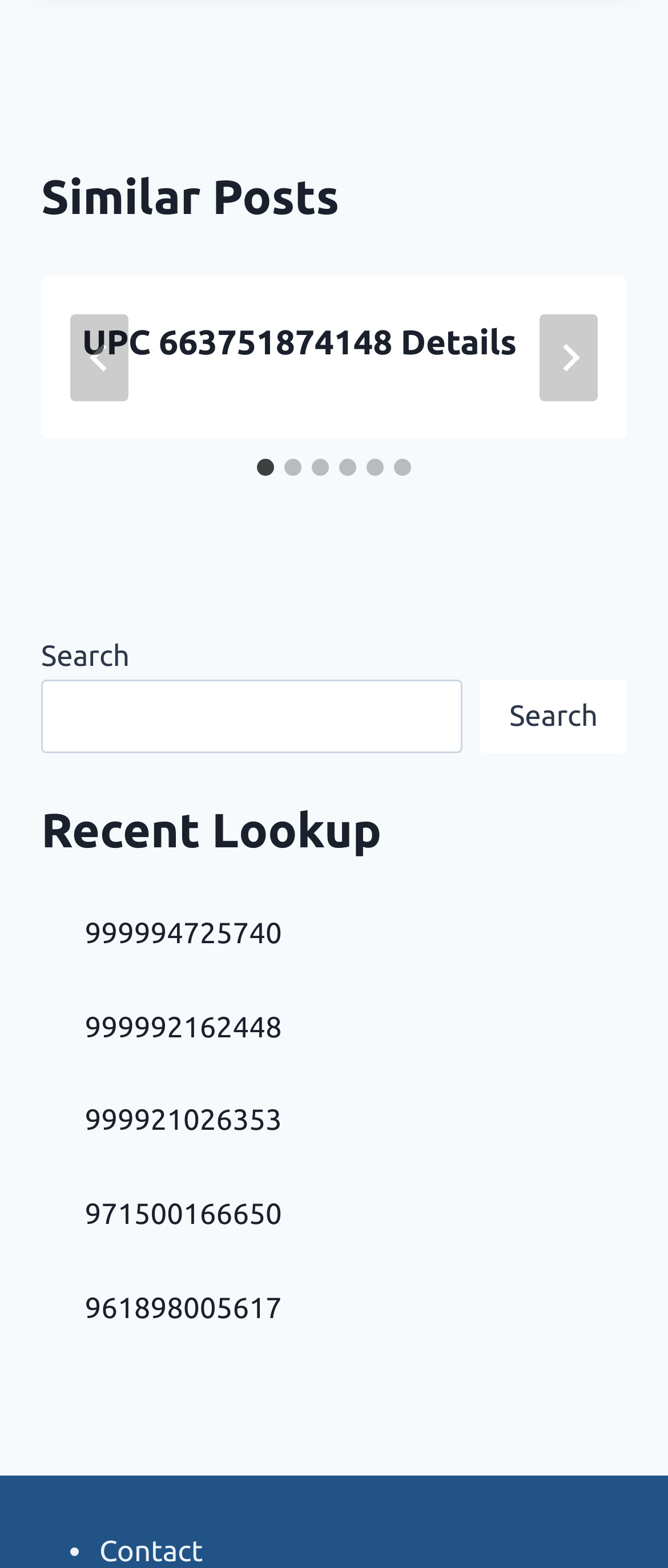Find the bounding box coordinates for the HTML element described in this sentence: "aria-label="Go to slide 4"". Provide the coordinates as four float numbers between 0 and 1, in the format [left, top, right, bottom].

[0.508, 0.293, 0.533, 0.304]